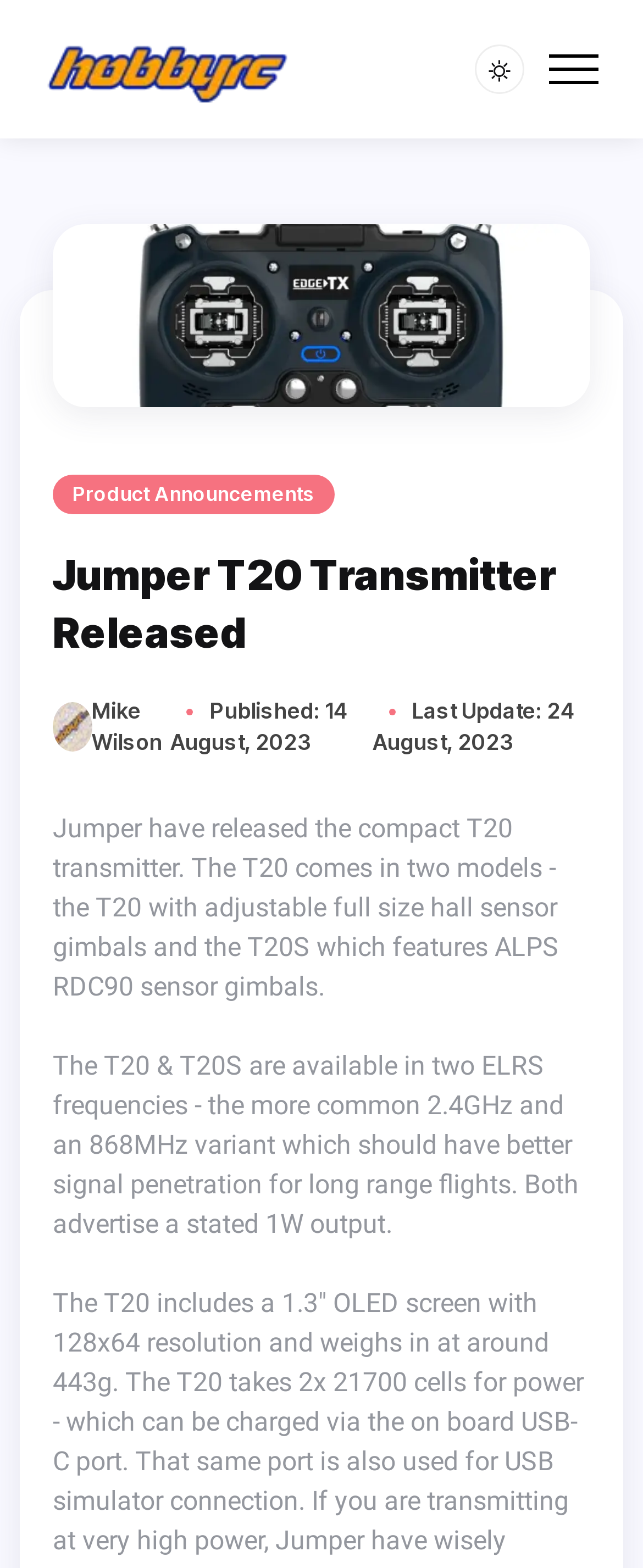Using the provided element description, identify the bounding box coordinates as (top-left x, top-left y, bottom-right x, bottom-right y). Ensure all values are between 0 and 1. Description: alt="HobbyRC Logo"

[0.069, 0.033, 0.454, 0.053]